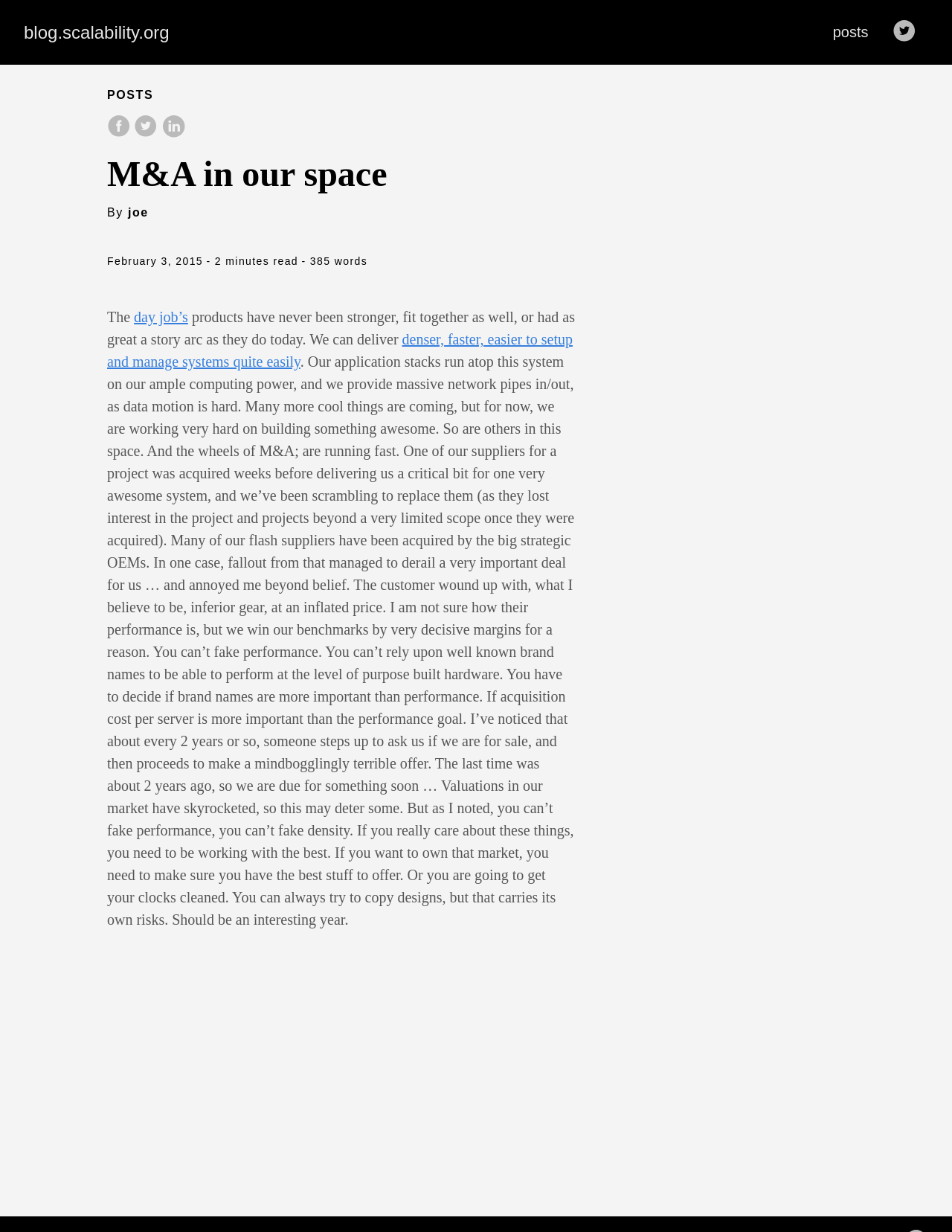Locate the bounding box coordinates of the area that needs to be clicked to fulfill the following instruction: "Click on the 'posts' link". The coordinates should be in the format of four float numbers between 0 and 1, namely [left, top, right, bottom].

[0.875, 0.019, 0.912, 0.033]